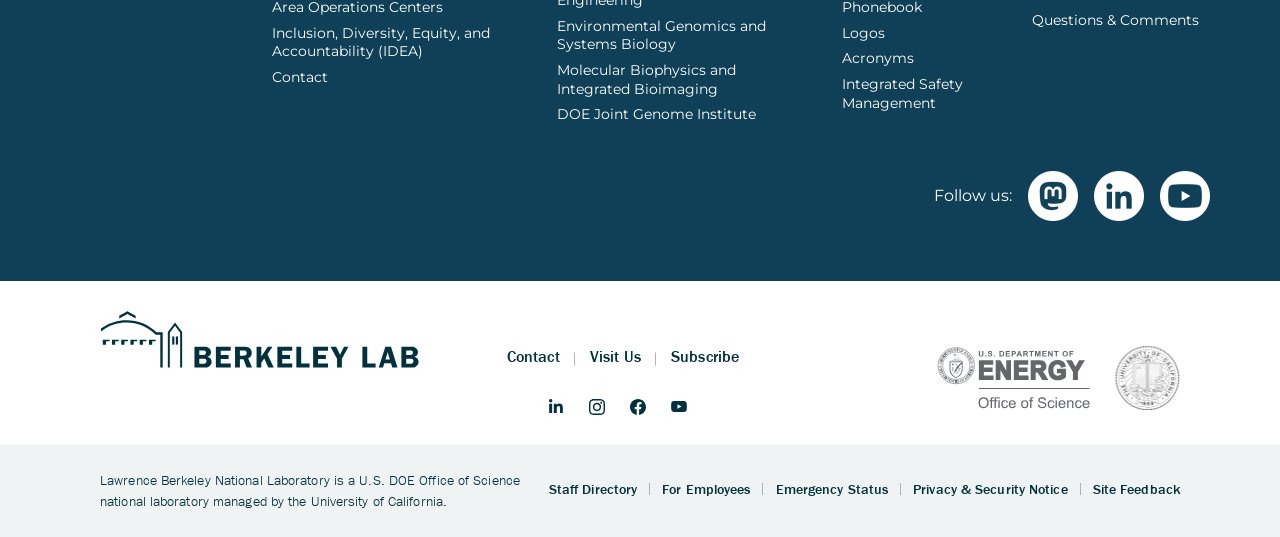Locate the bounding box coordinates of the region to be clicked to comply with the following instruction: "View the Staff Directory". The coordinates must be four float numbers between 0 and 1, in the form [left, top, right, bottom].

[0.429, 0.895, 0.498, 0.928]